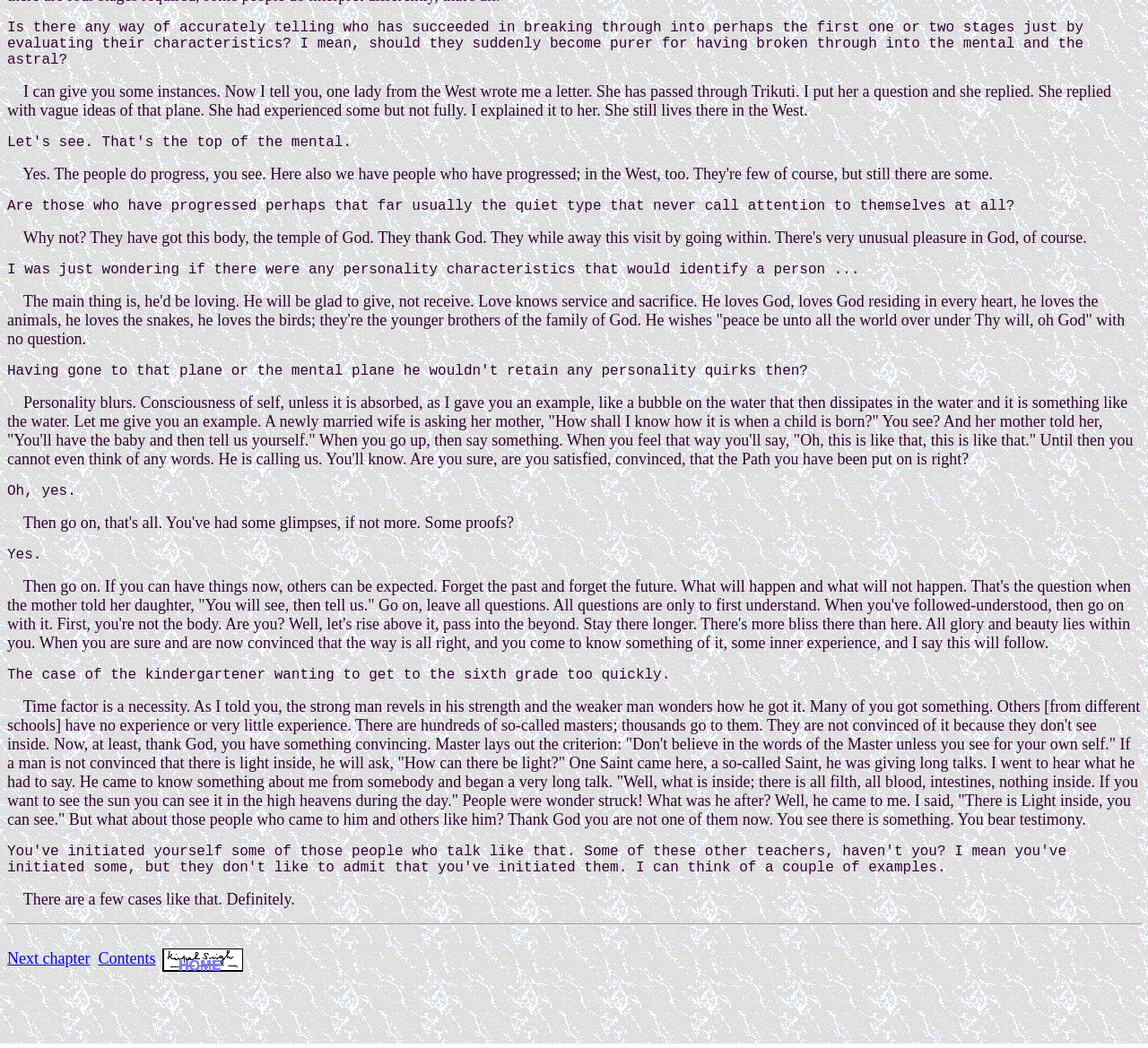What is the tone of the conversation?
Please give a well-detailed answer to the question.

The tone of the conversation is philosophical and introspective, with the speakers discussing abstract concepts and ideas in a thoughtful and contemplative manner.